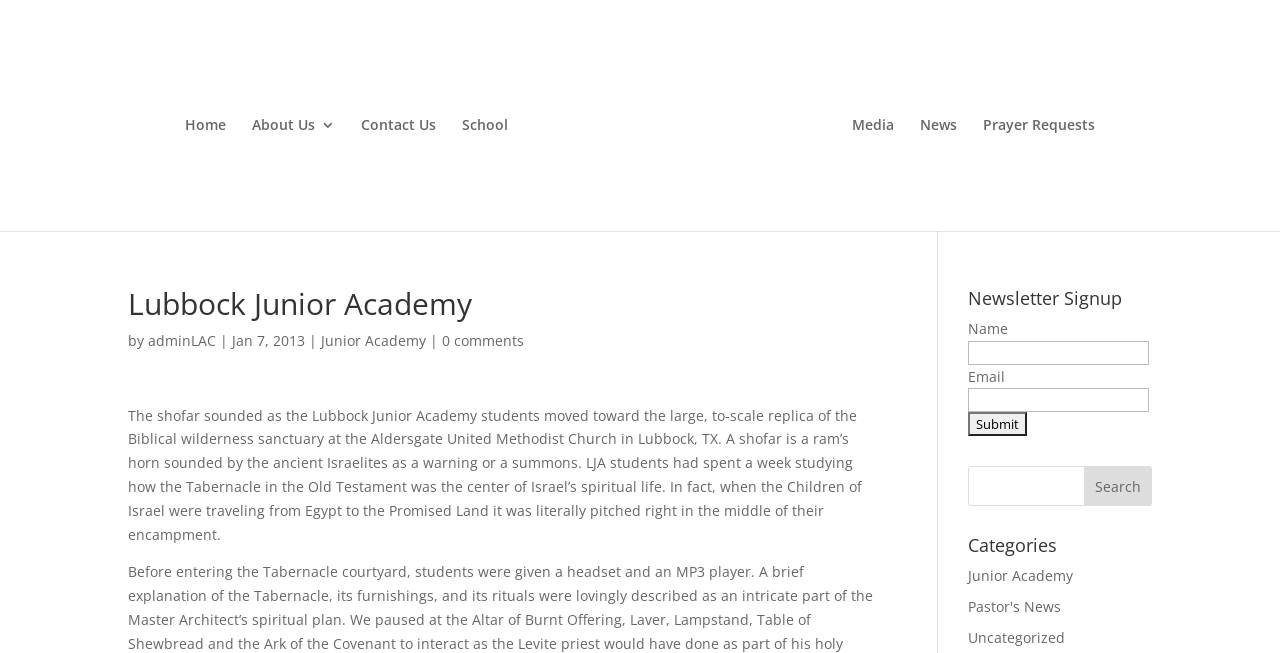What is the purpose of the shofar?
Please provide a full and detailed response to the question.

The question asks about the purpose of the shofar. From the webpage, we can see that the shofar is a ram's horn sounded by the ancient Israelites as a warning or a summons.